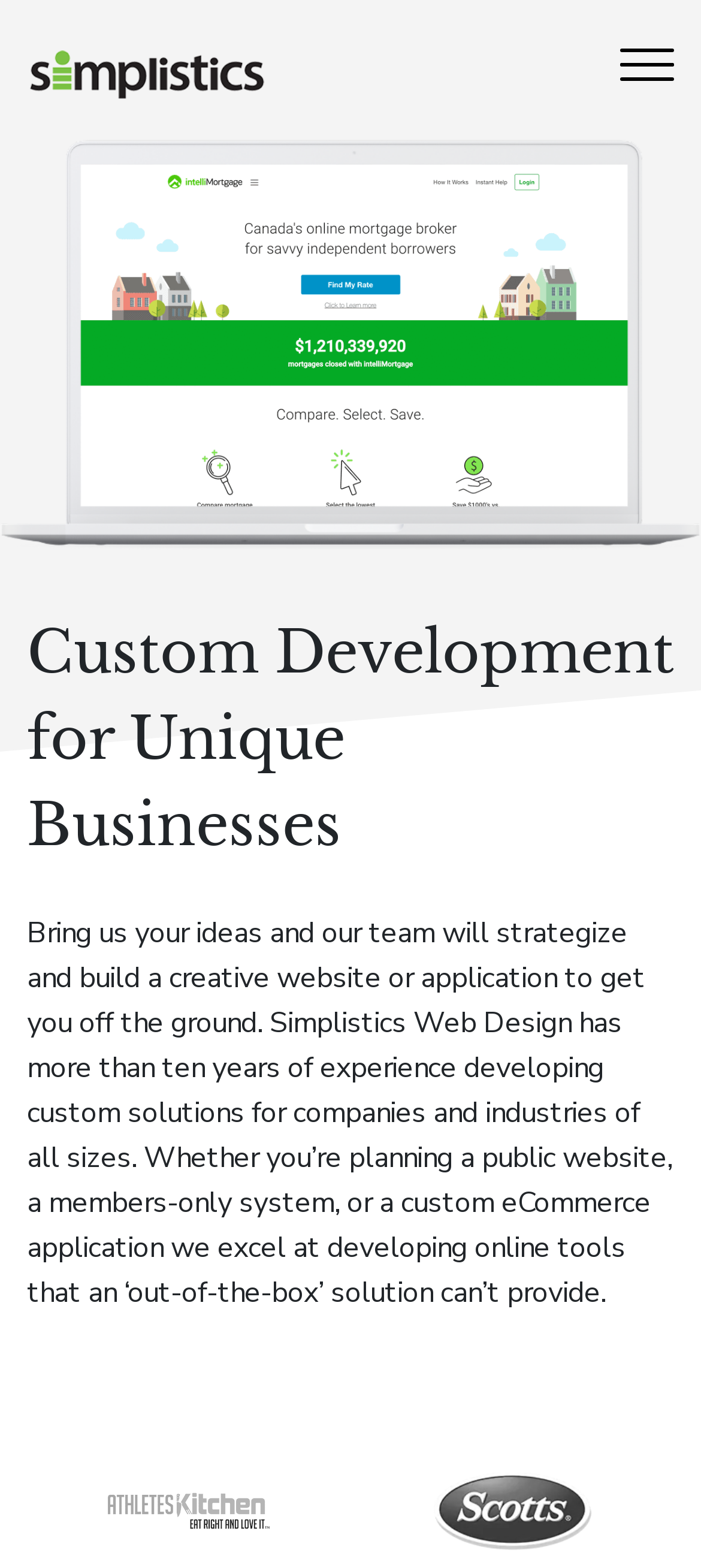Respond to the following query with just one word or a short phrase: 
What is the company's area of expertise?

Web development